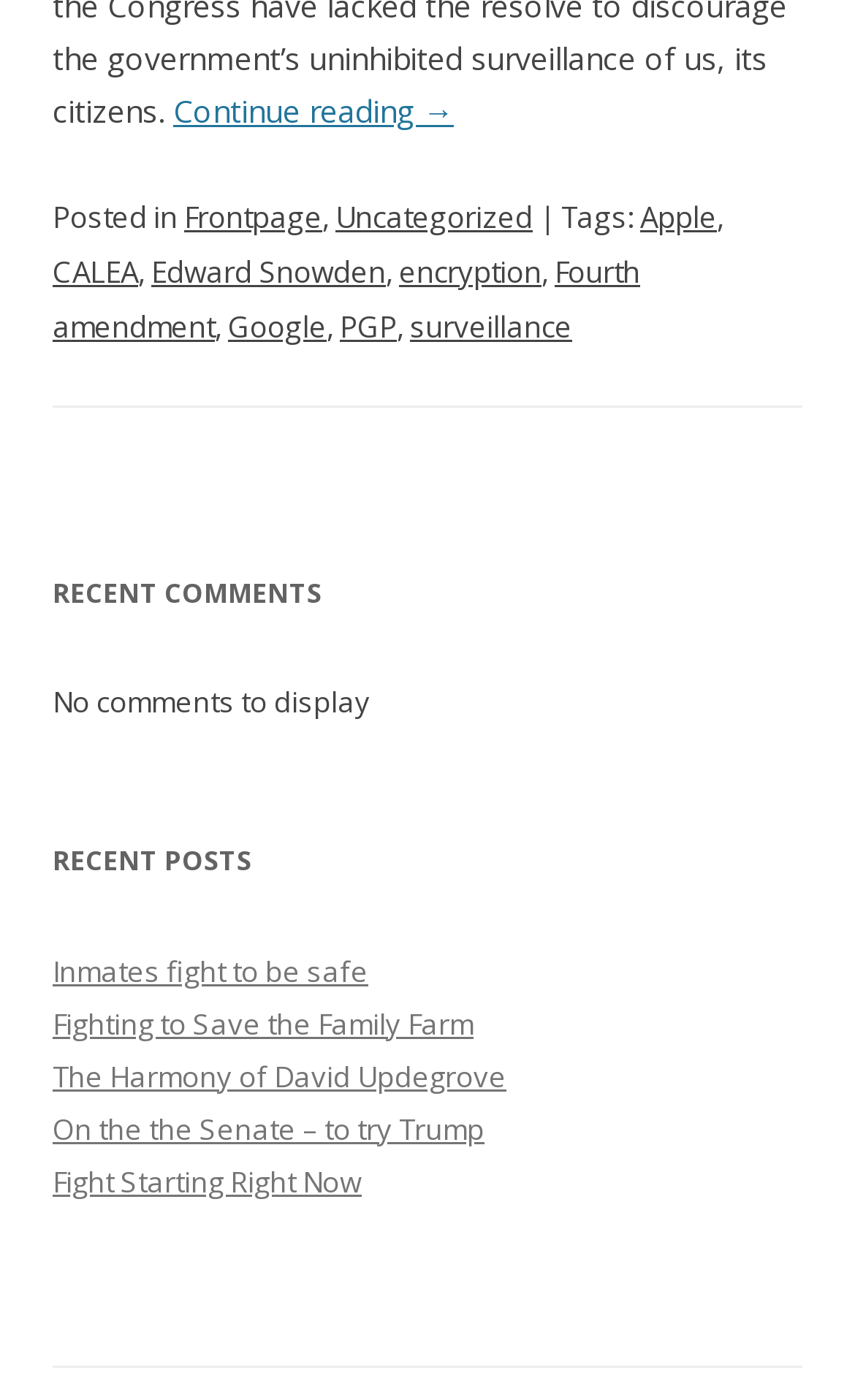Based on what you see in the screenshot, provide a thorough answer to this question: How many recent comments are displayed?

I looked at the section labeled 'RECENT COMMENTS' and found the text 'No comments to display', indicating that there are no recent comments displayed.